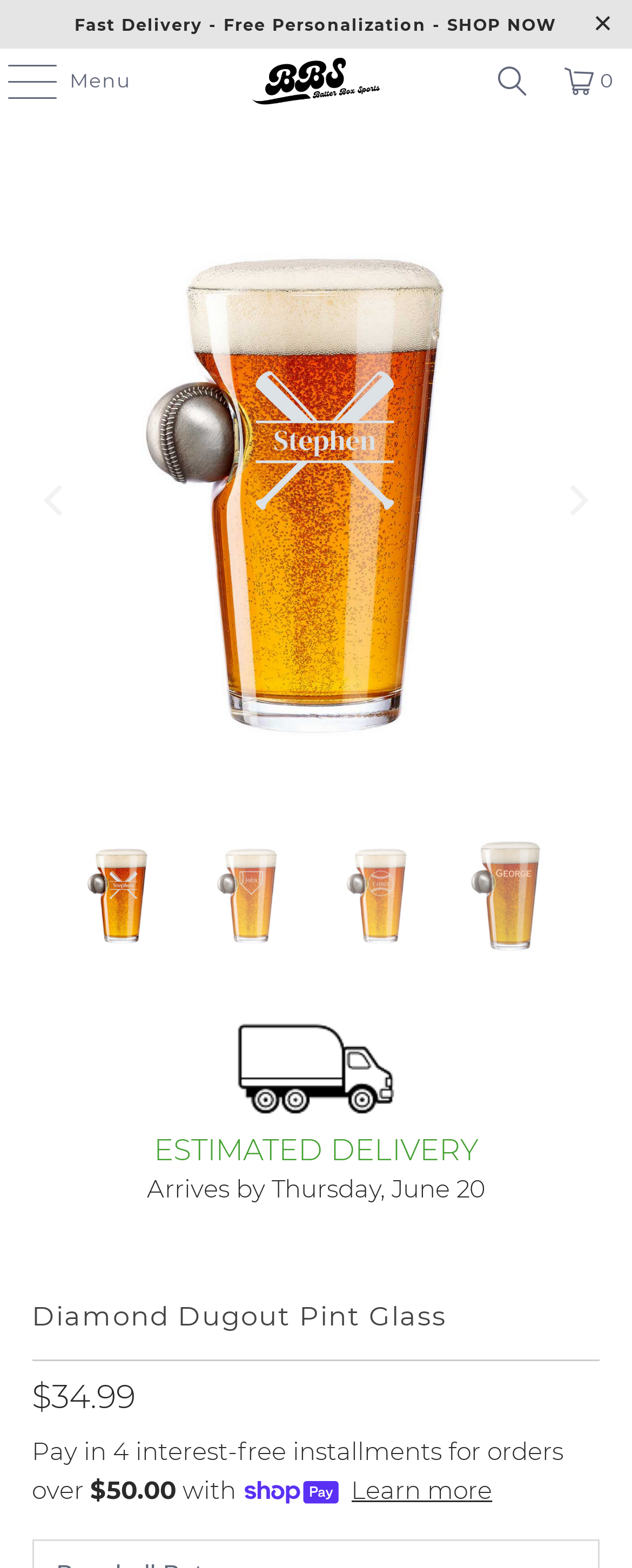Pinpoint the bounding box coordinates of the clickable element needed to complete the instruction: "Click the 'Batter Box Sports' link". The coordinates should be provided as four float numbers between 0 and 1: [left, top, right, bottom].

[0.25, 0.031, 0.75, 0.072]